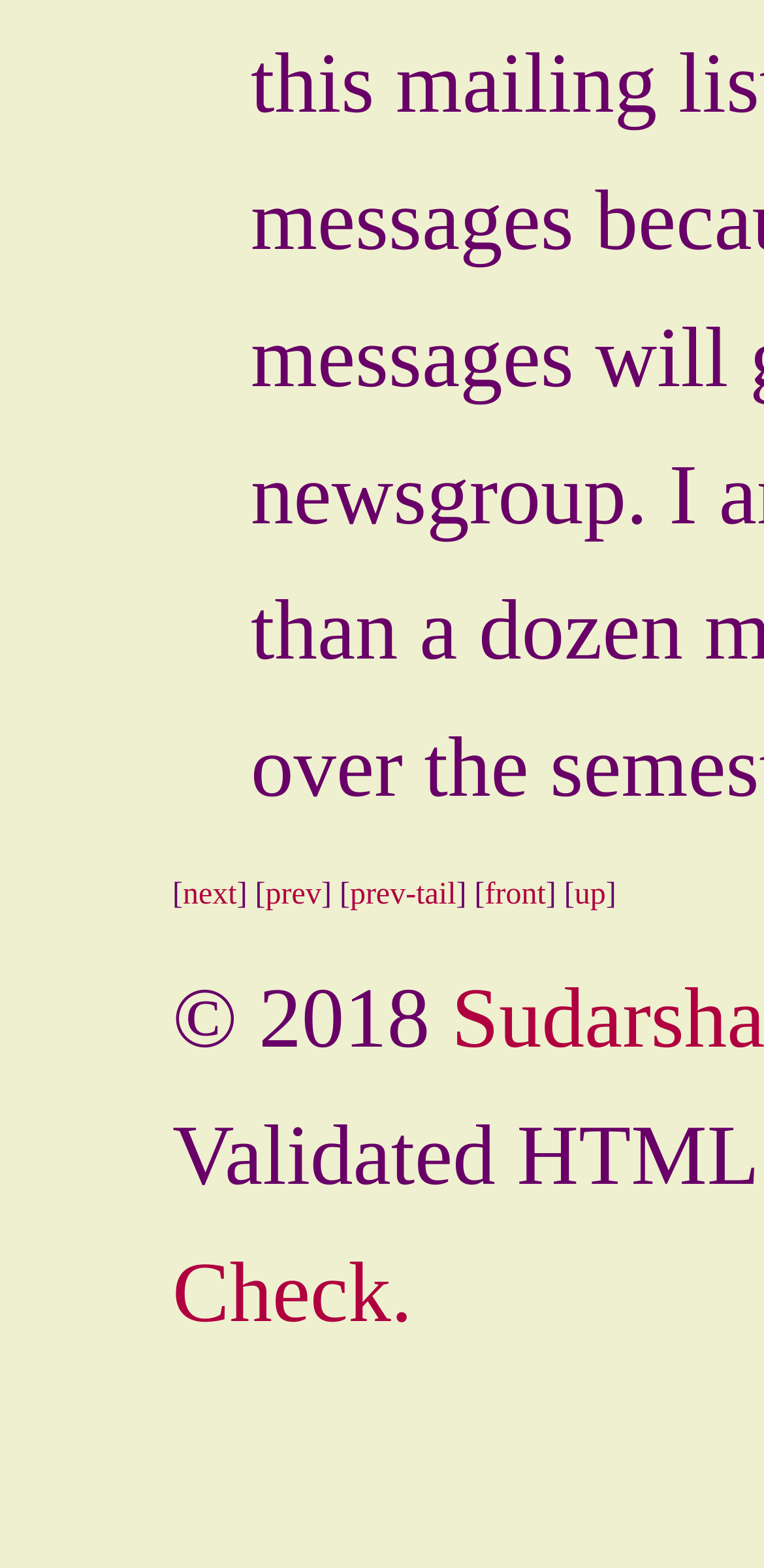What is the purpose of the last link?
Please ensure your answer is as detailed and informative as possible.

The last link is labeled as 'Check.', suggesting that its purpose is to allow users to check or verify something.